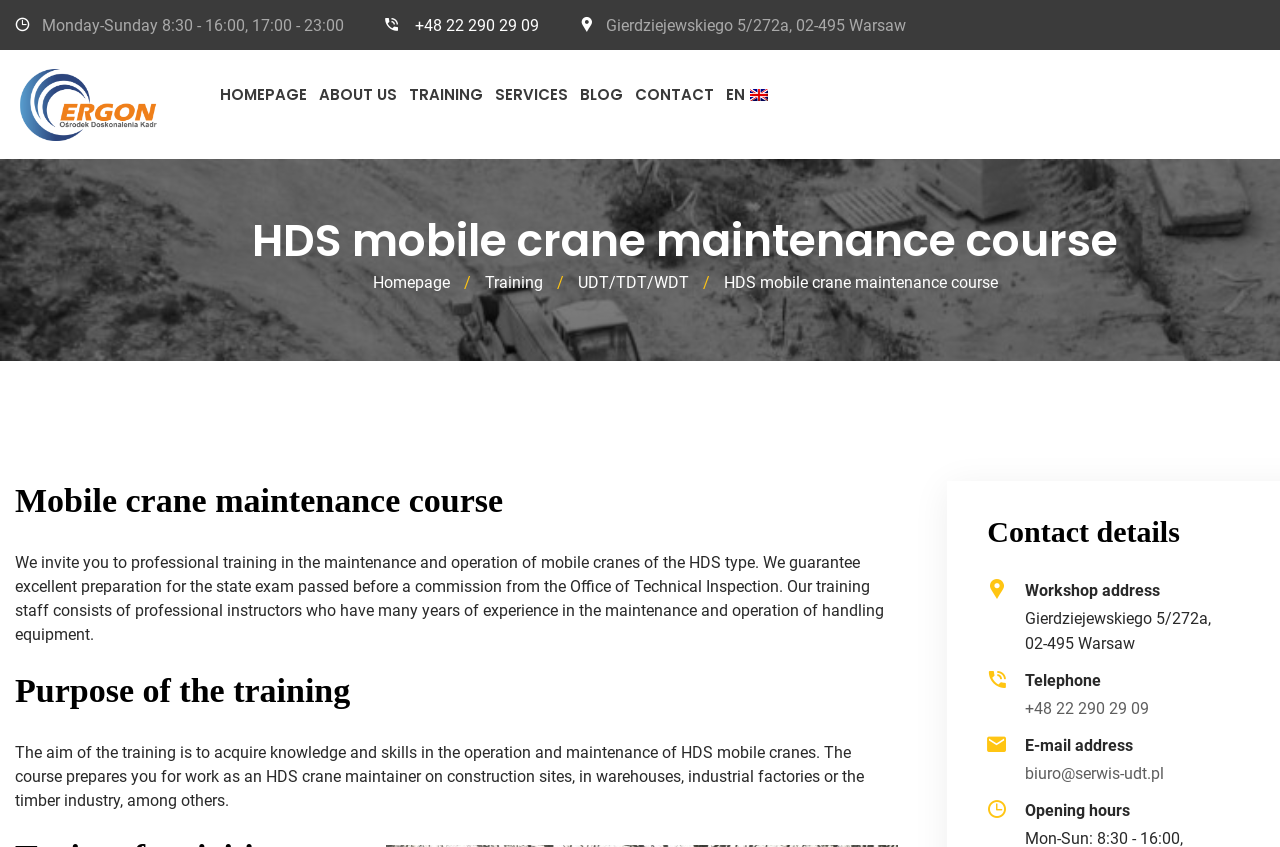Indicate the bounding box coordinates of the clickable region to achieve the following instruction: "View the 'TRAINING' page."

[0.315, 0.078, 0.382, 0.145]